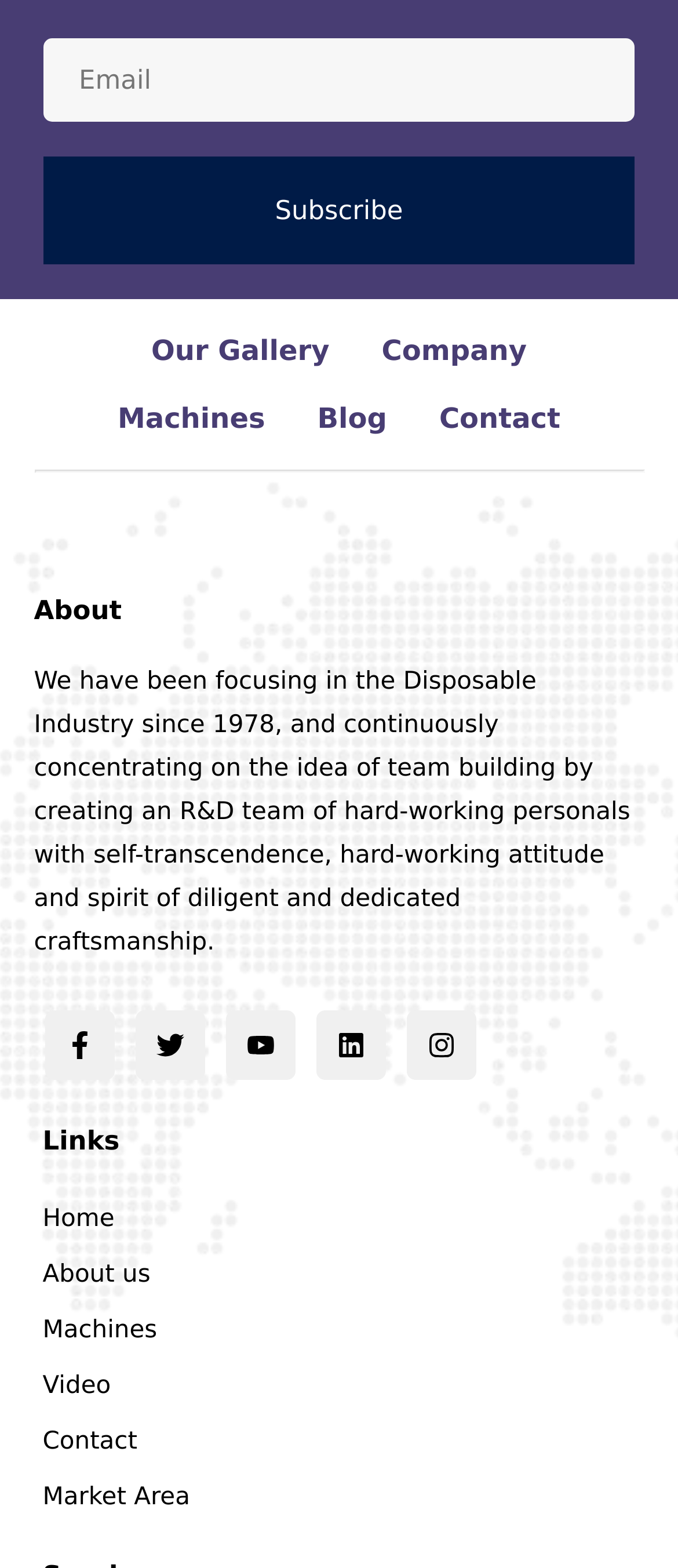What is the theme of the 'About' section?
Can you offer a detailed and complete answer to this question?

The 'About' section, headed by a heading element, describes the company's focus on team building by creating an R&D team with specific qualities, suggesting that this is the main theme of the section.